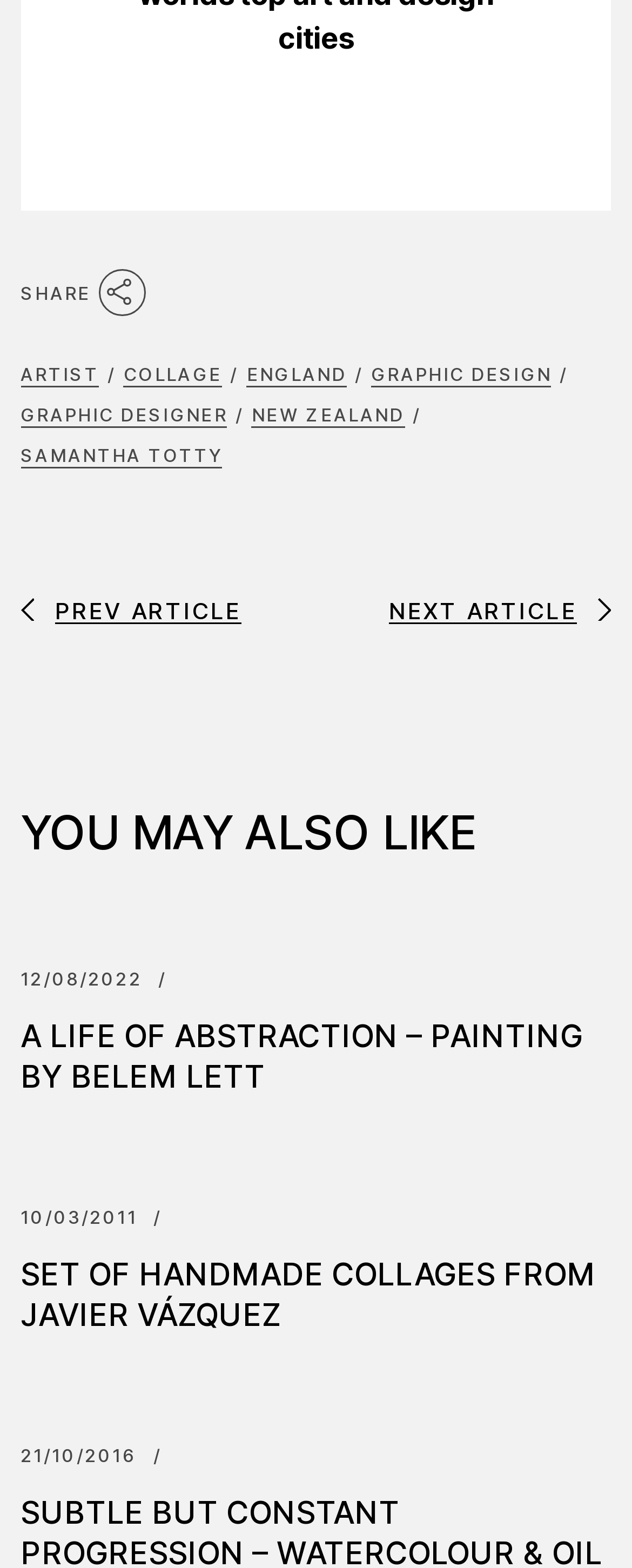Please specify the bounding box coordinates of the clickable section necessary to execute the following command: "View ARTIST page".

[0.032, 0.226, 0.157, 0.252]